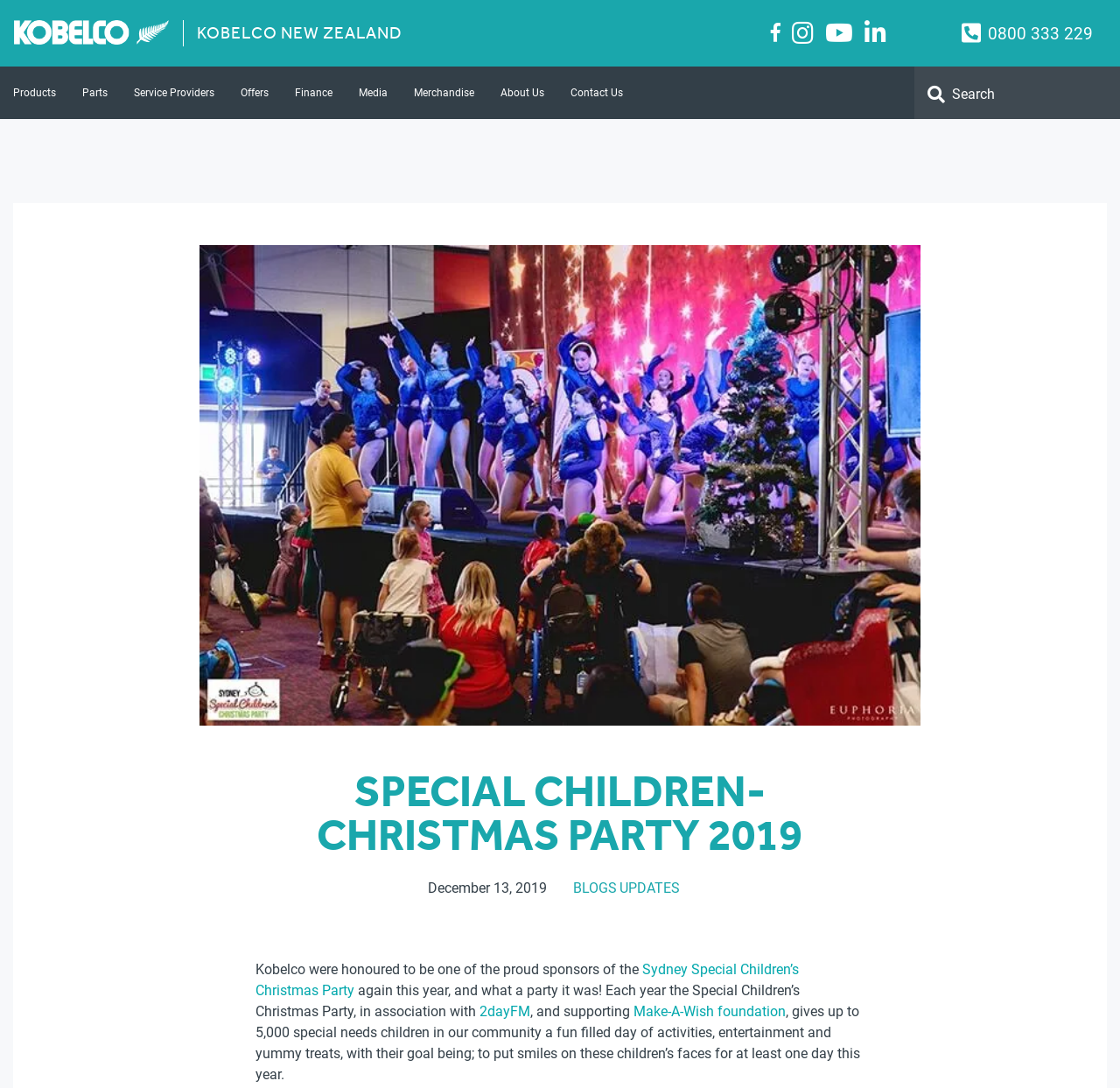Reply to the question with a single word or phrase:
What is the goal of the Special Children's Christmas Party?

To put smiles on children's faces